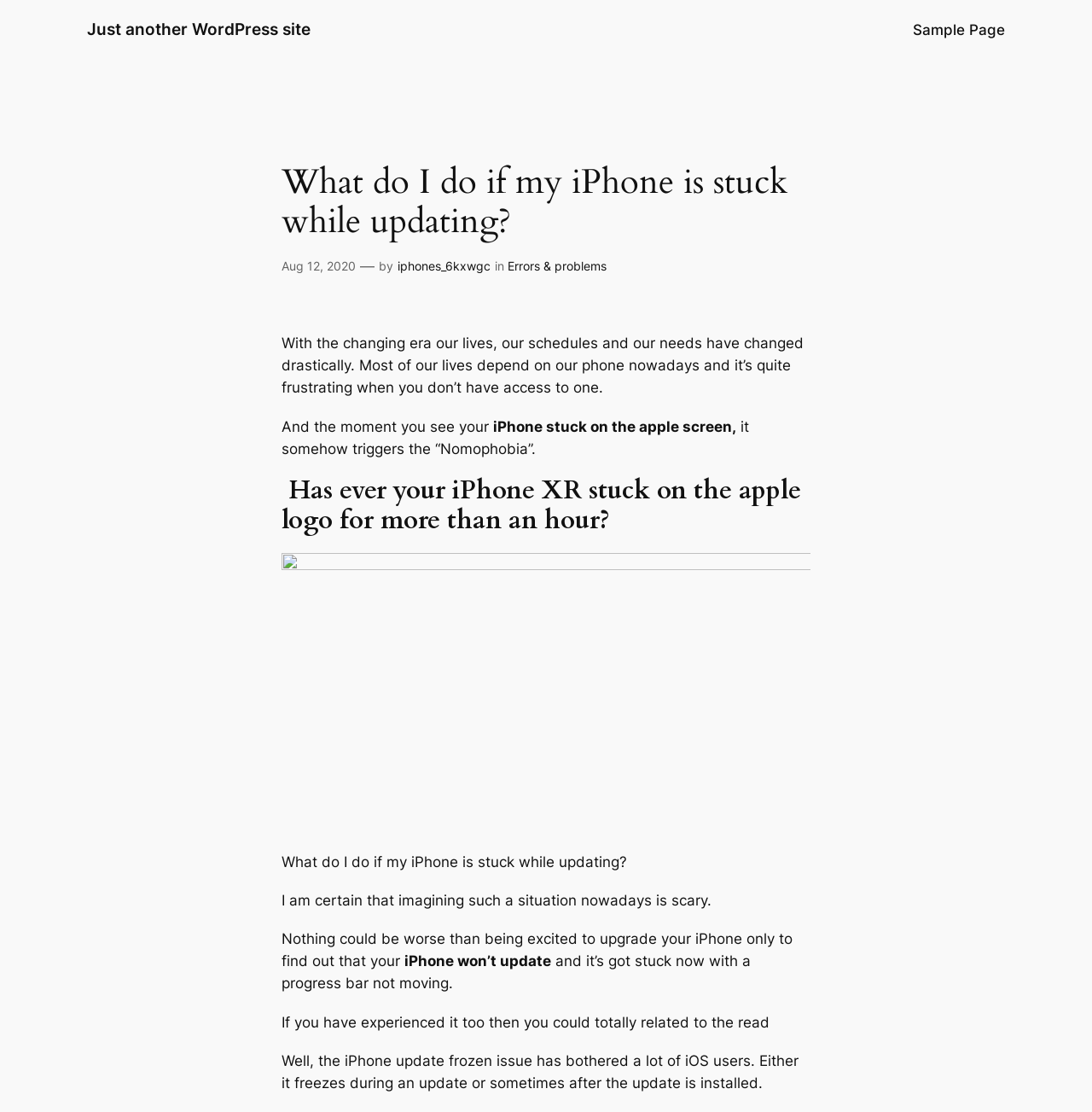Who is the author of the article?
Based on the screenshot, respond with a single word or phrase.

iphones_6kxwgc